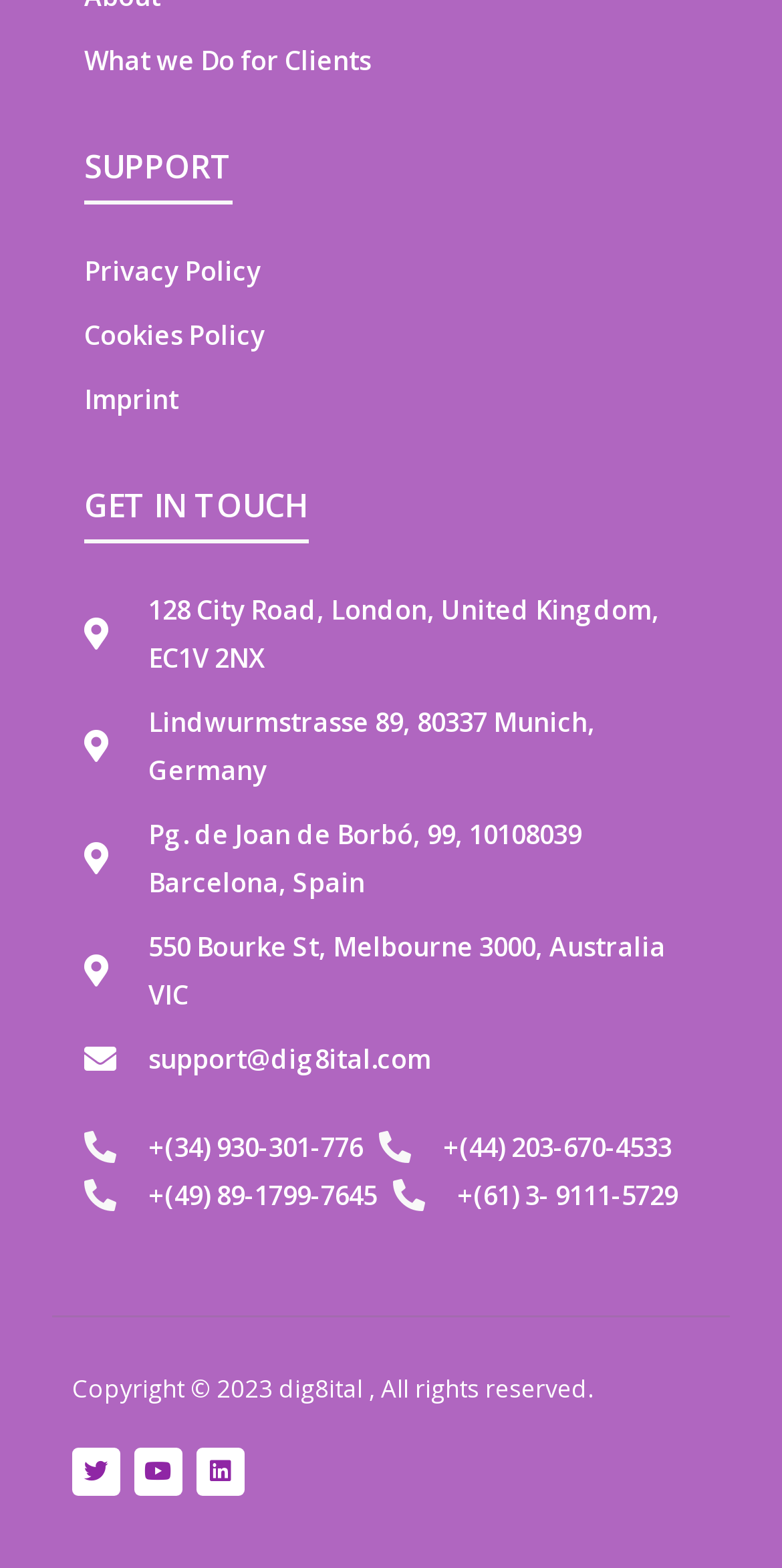Find the bounding box of the UI element described as: "+(61) 3- 9111-5729". The bounding box coordinates should be given as four float values between 0 and 1, i.e., [left, top, right, bottom].

[0.503, 0.747, 0.867, 0.777]